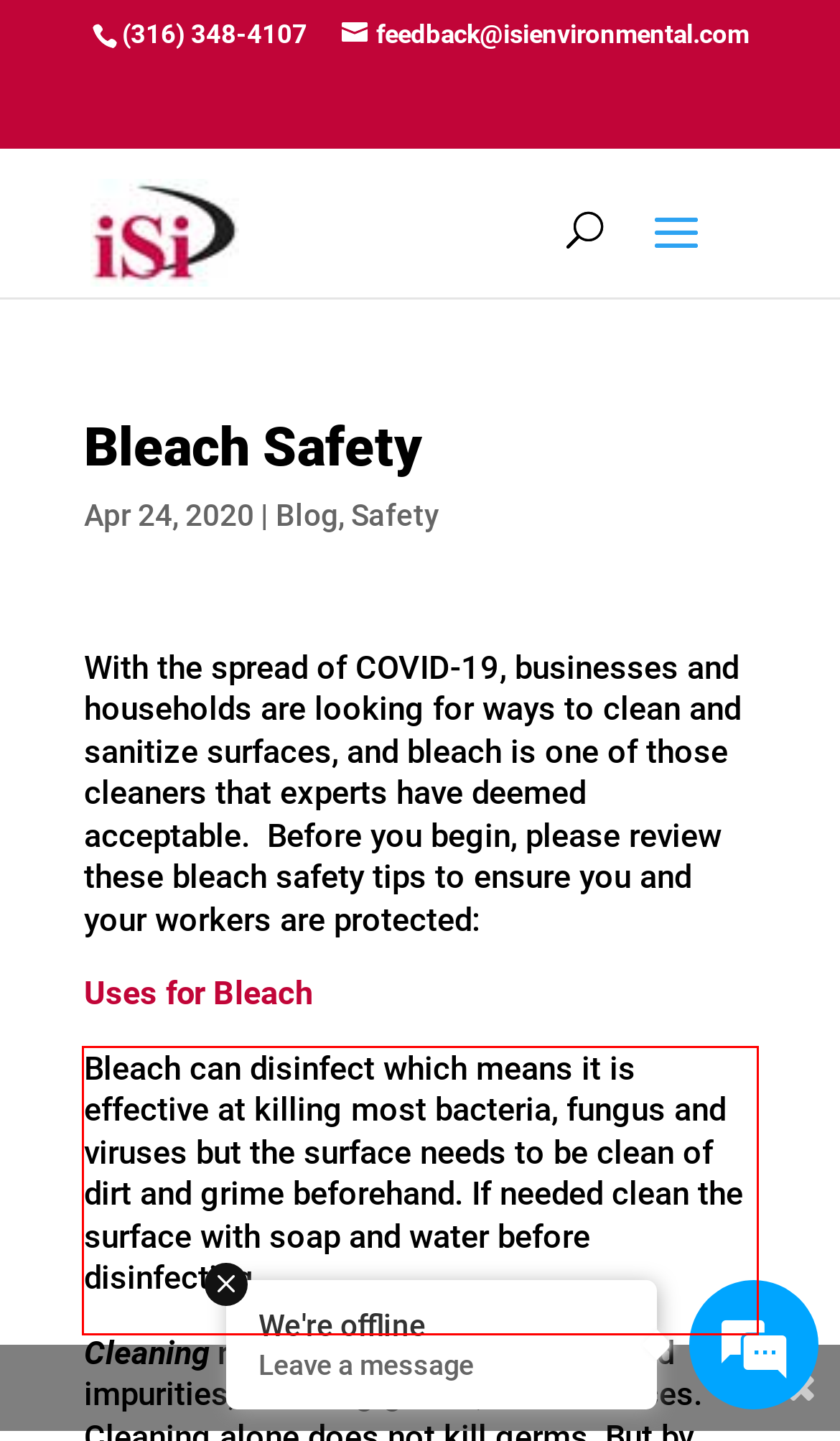Please analyze the screenshot of a webpage and extract the text content within the red bounding box using OCR.

Bleach can disinfect which means it is effective at killing most bacteria, fungus and viruses but the surface needs to be clean of dirt and grime beforehand. If needed clean the surface with soap and water before disinfecting.